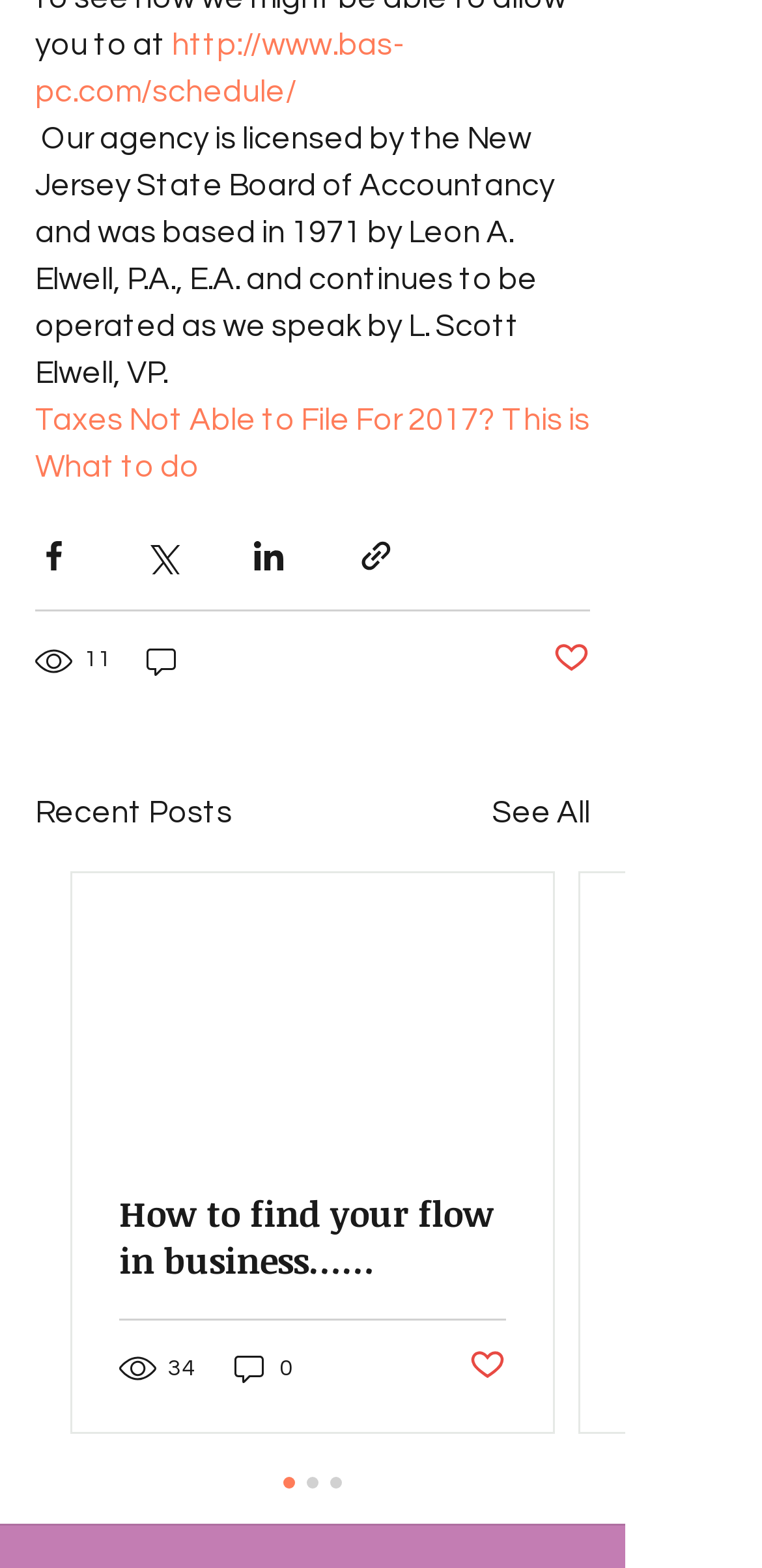Can you give a comprehensive explanation to the question given the content of the image?
What is the topic of the first link on the page?

I looked at the text of the first link on the page, which is 'Taxes Not Able to File For 2017? This is What to do', and determined that the topic is related to taxes.